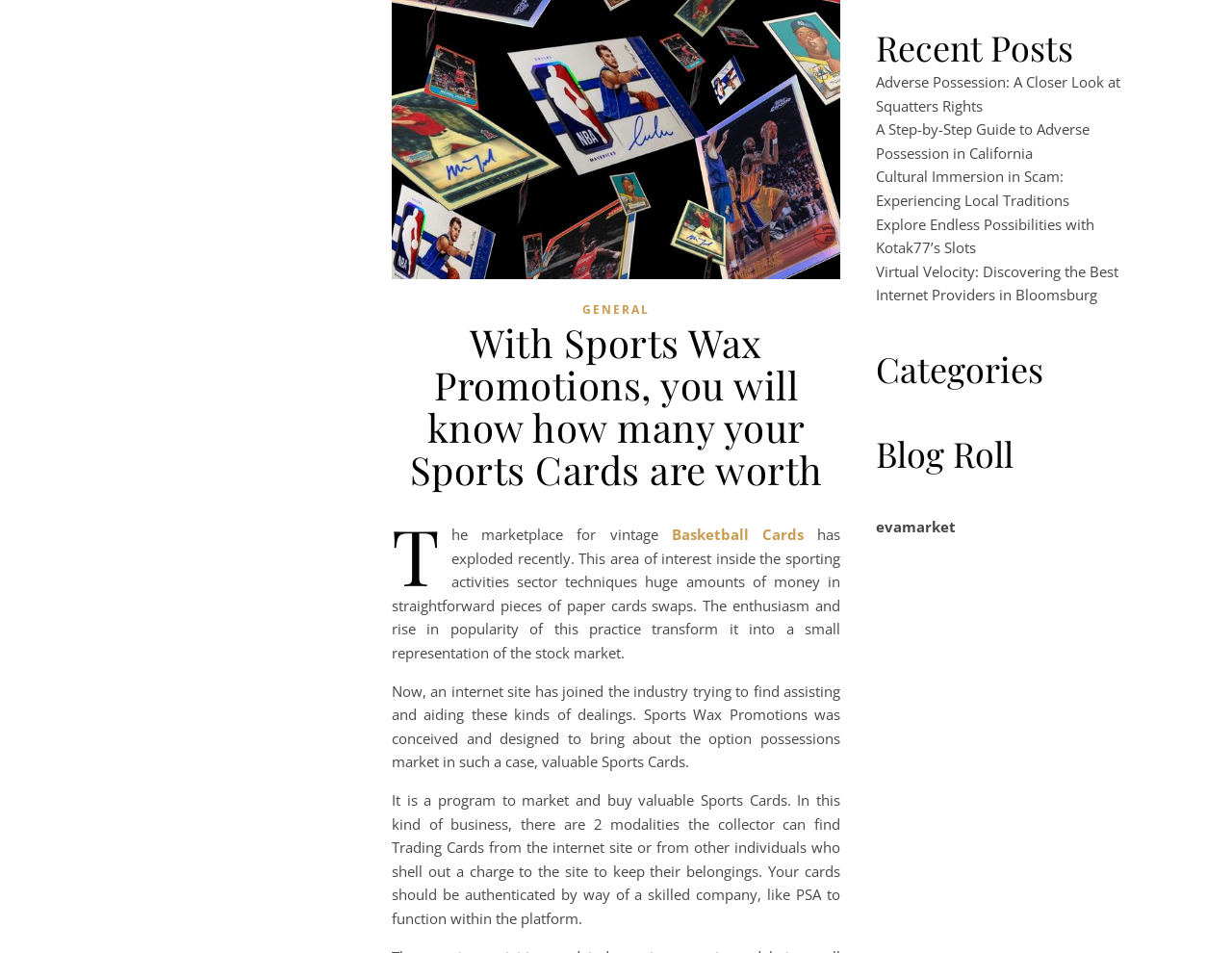Given the element description "evamarket", identify the bounding box of the corresponding UI element.

[0.711, 0.542, 0.776, 0.563]